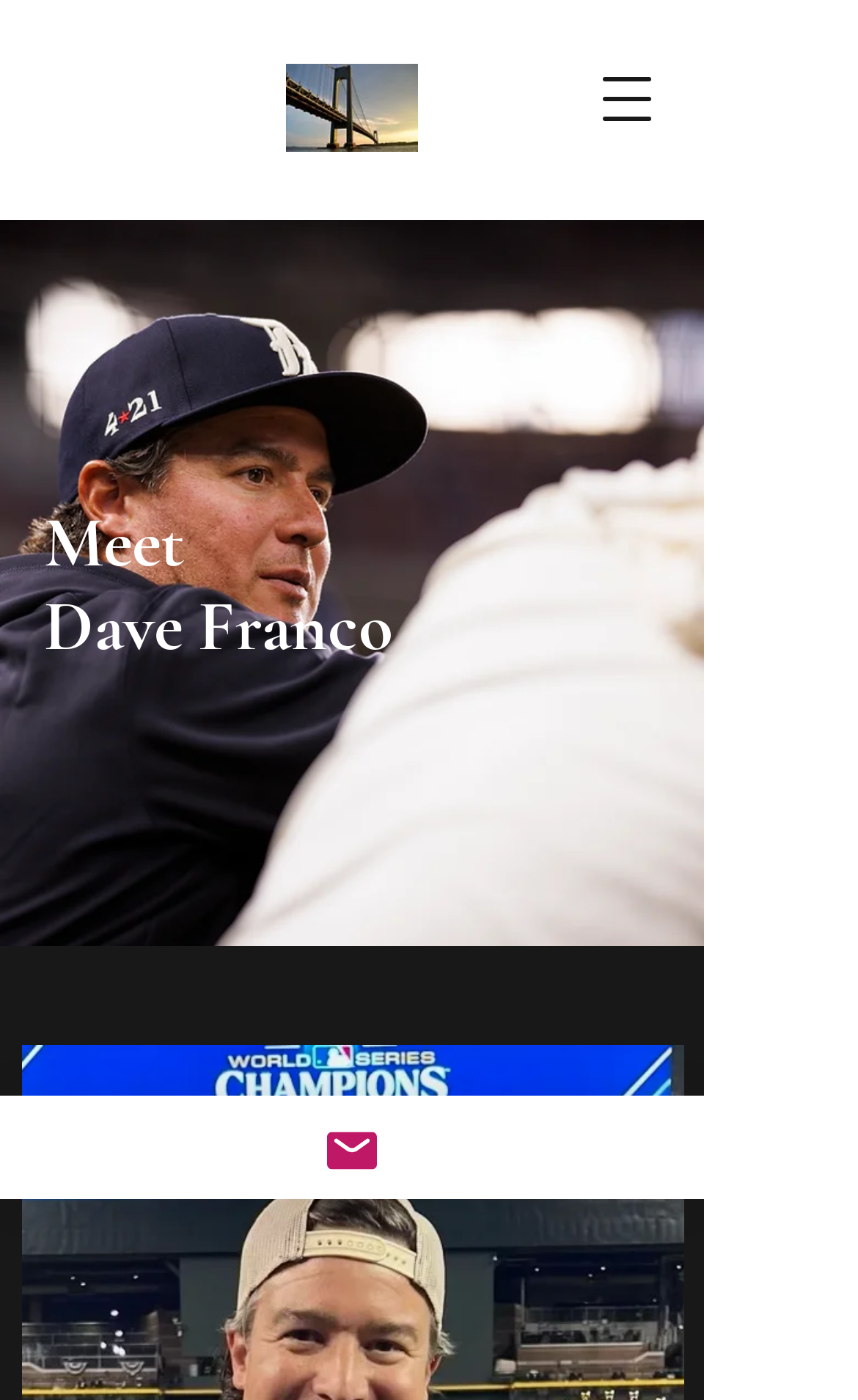Provide a comprehensive description of the webpage.

The webpage is about "About | Bridge to Performance". At the top right corner, there is a button to open a navigation menu. Below the button, there is an image credited to Manny Ribera, accompanied by a larger image that takes up most of the width of the page. The larger image is positioned slightly below the top of the page, spanning from the left edge to about three-quarters of the way across the page.

To the right of the larger image, there is a heading that introduces Dave Franco. This heading is positioned roughly in the middle of the page, vertically. At the very bottom of the page, there is a link to "Email" accompanied by a small icon, situated at the right edge of the page.